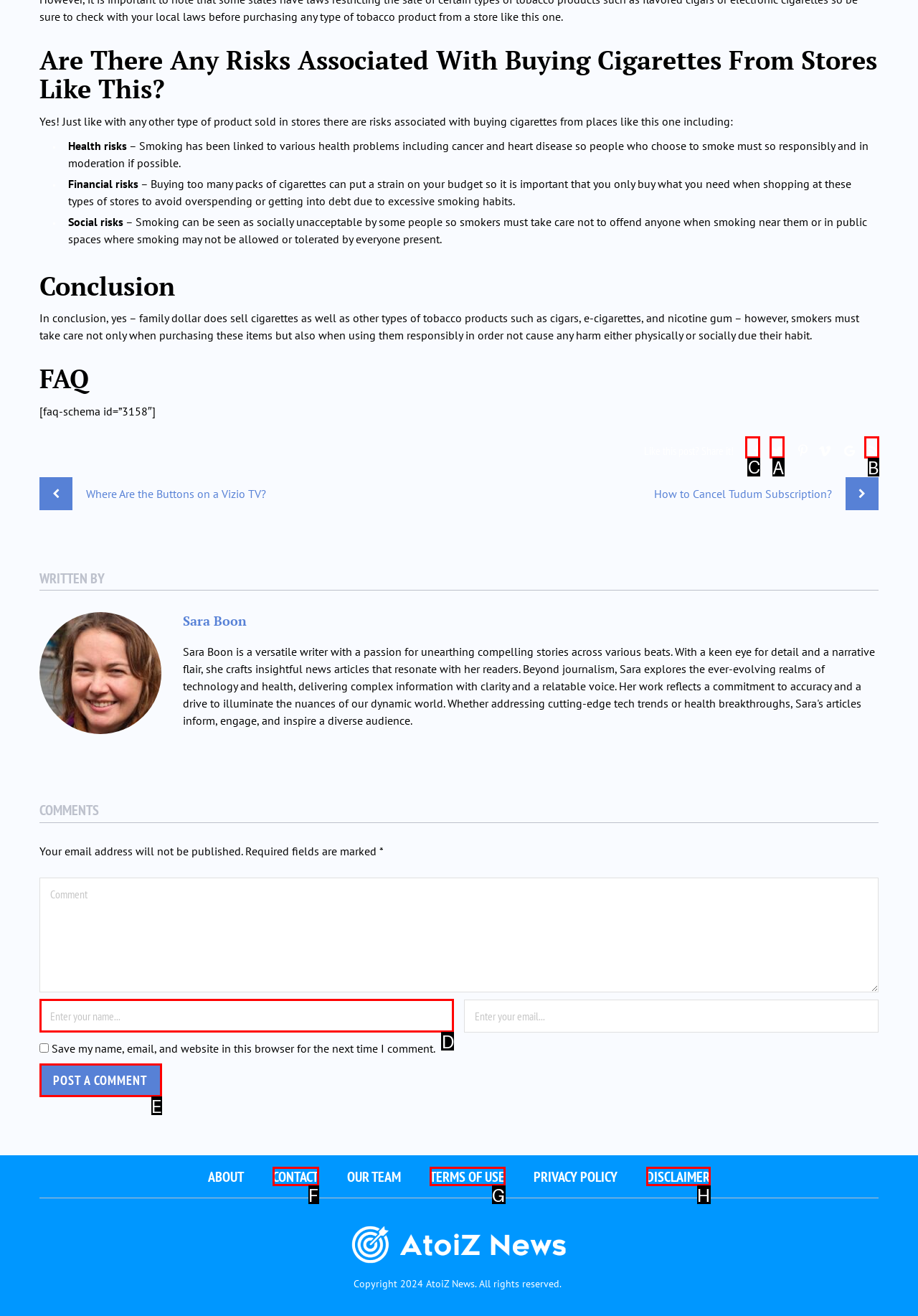Indicate the letter of the UI element that should be clicked to accomplish the task: Share this post on Facebook. Answer with the letter only.

C